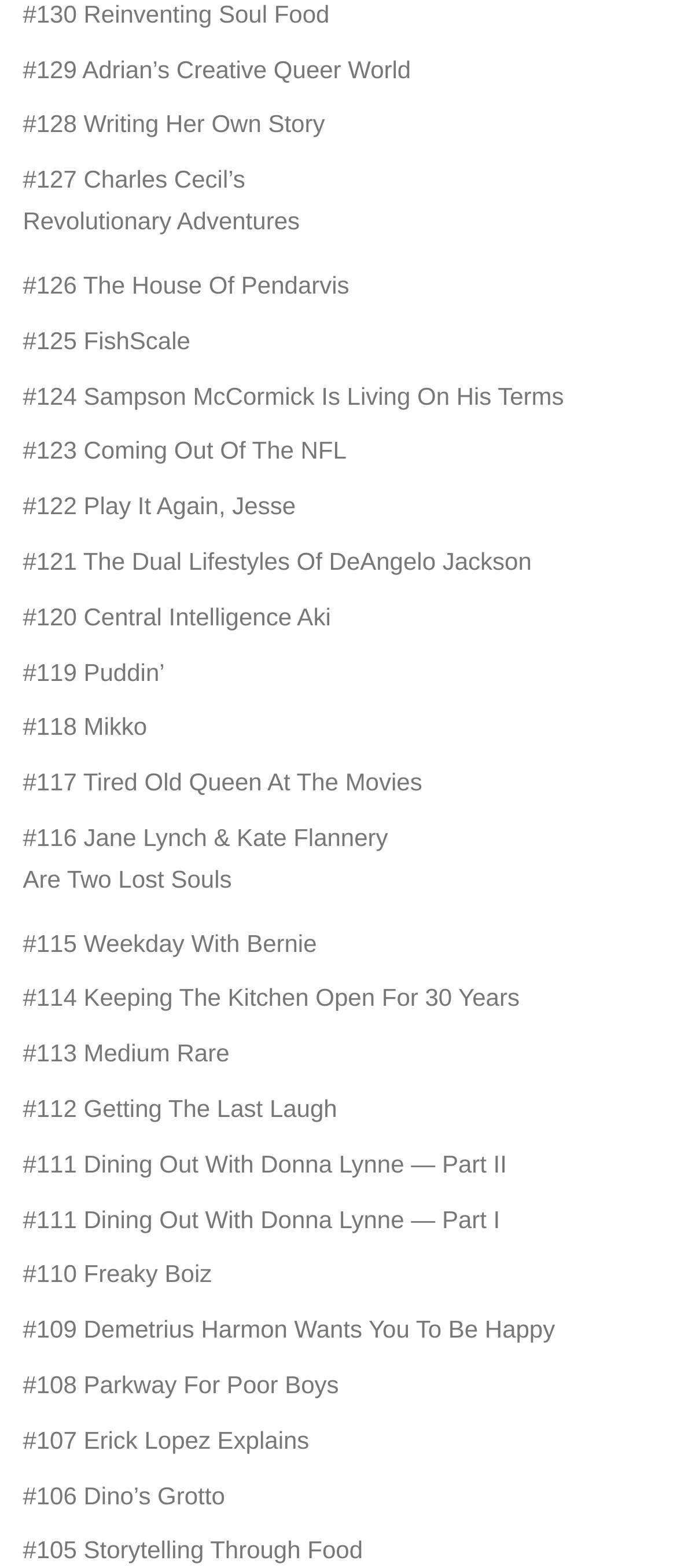Use a single word or phrase to answer the question:
What is the title of the first link?

#129 Adrian’s Creative Queer World